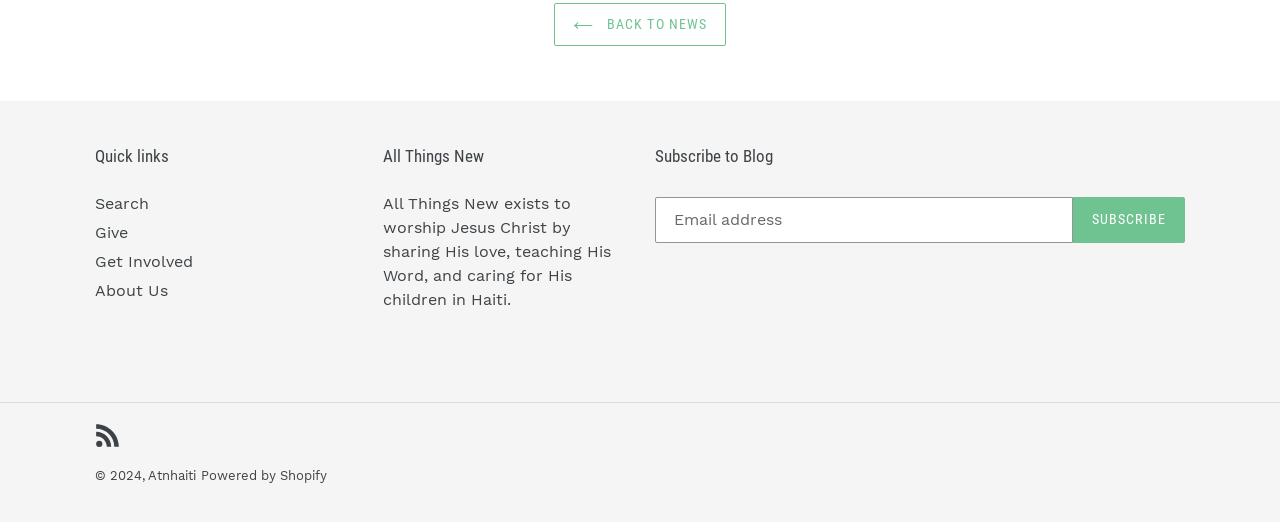By analyzing the image, answer the following question with a detailed response: What platform is the website powered by?

The platform that powers the website can be found in the link element 'Powered by Shopify' located at [0.157, 0.897, 0.255, 0.926]. This element is a child of the root element and is positioned near the bottom of the page.